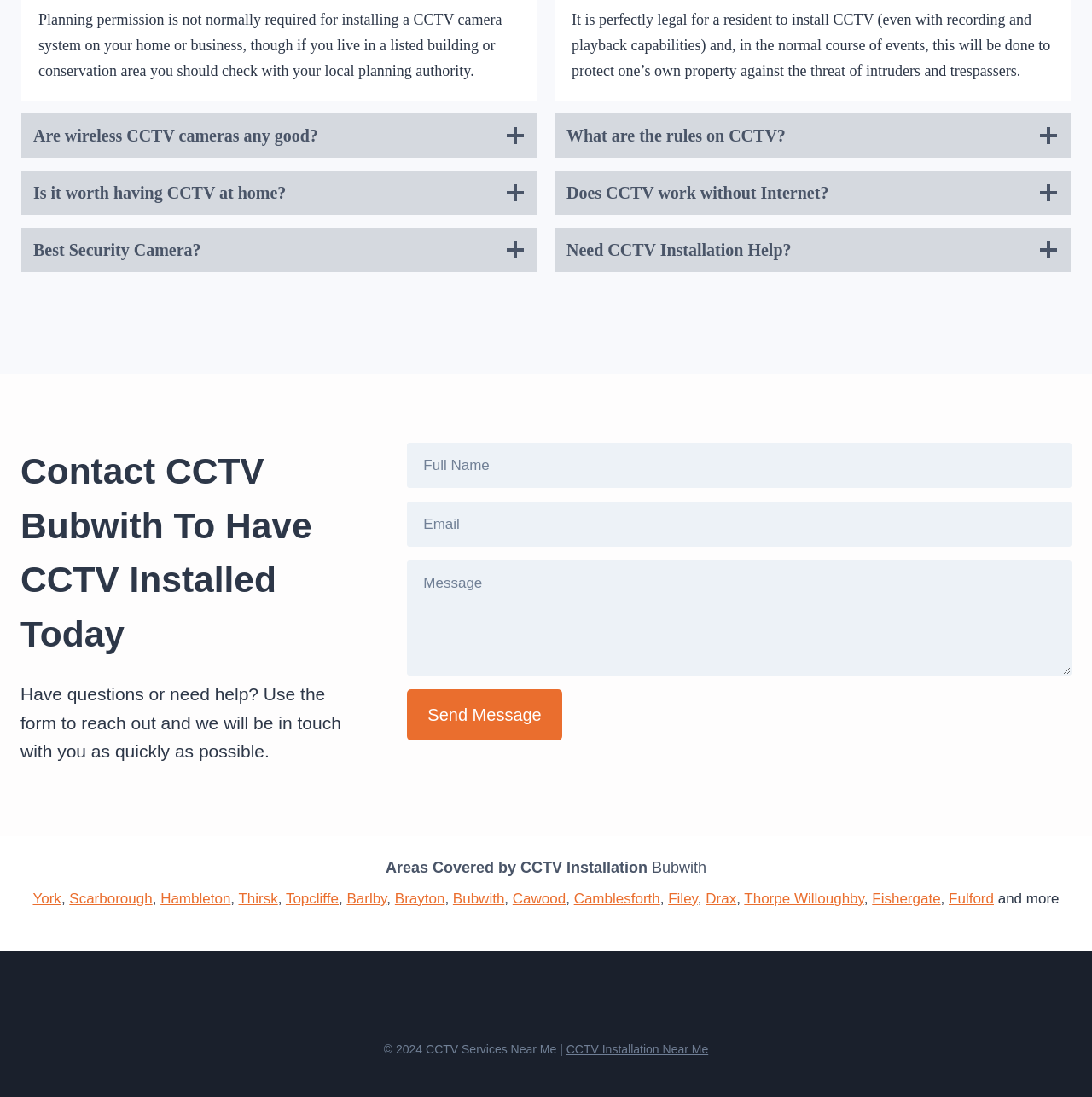Determine the bounding box coordinates of the section I need to click to execute the following instruction: "Click the 'Send Message' button". Provide the coordinates as four float numbers between 0 and 1, i.e., [left, top, right, bottom].

[0.373, 0.628, 0.515, 0.675]